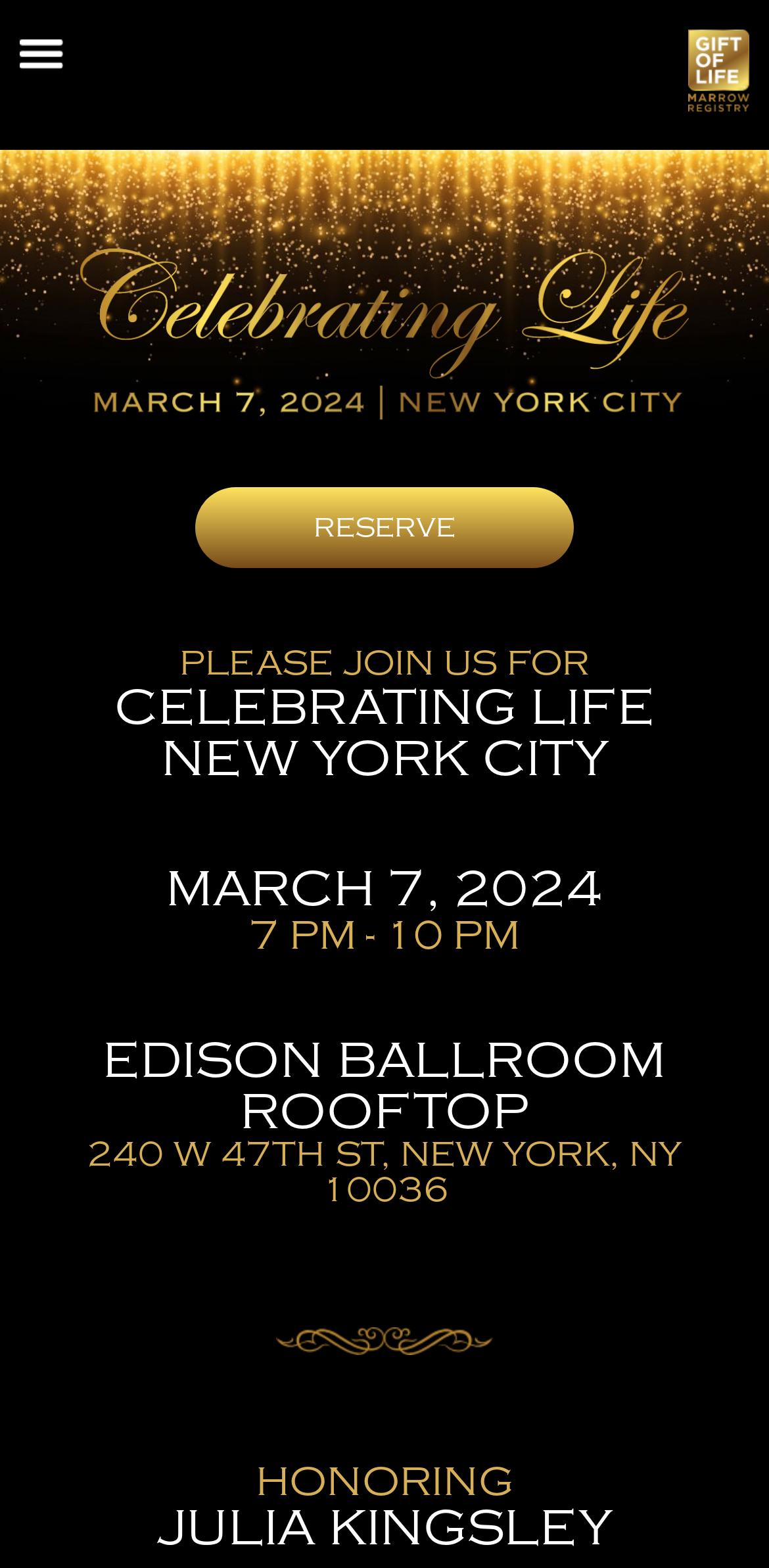Give a concise answer of one word or phrase to the question: 
What is the location of the Edison Ballroom Rooftop?

240 W 47TH ST, NEW YORK, NY 10036